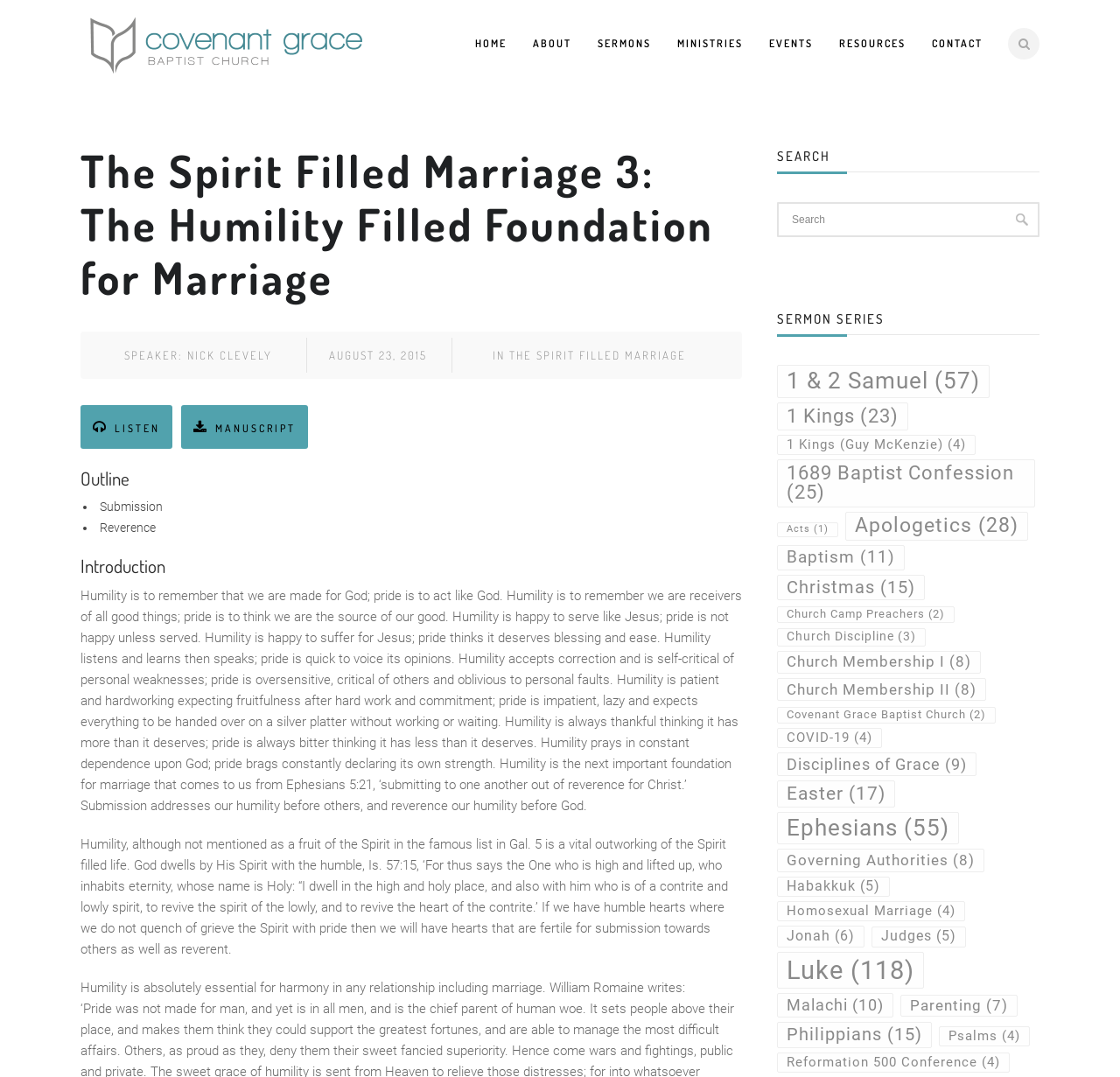Determine the bounding box coordinates for the region that must be clicked to execute the following instruction: "Read the manuscript".

[0.162, 0.376, 0.275, 0.416]